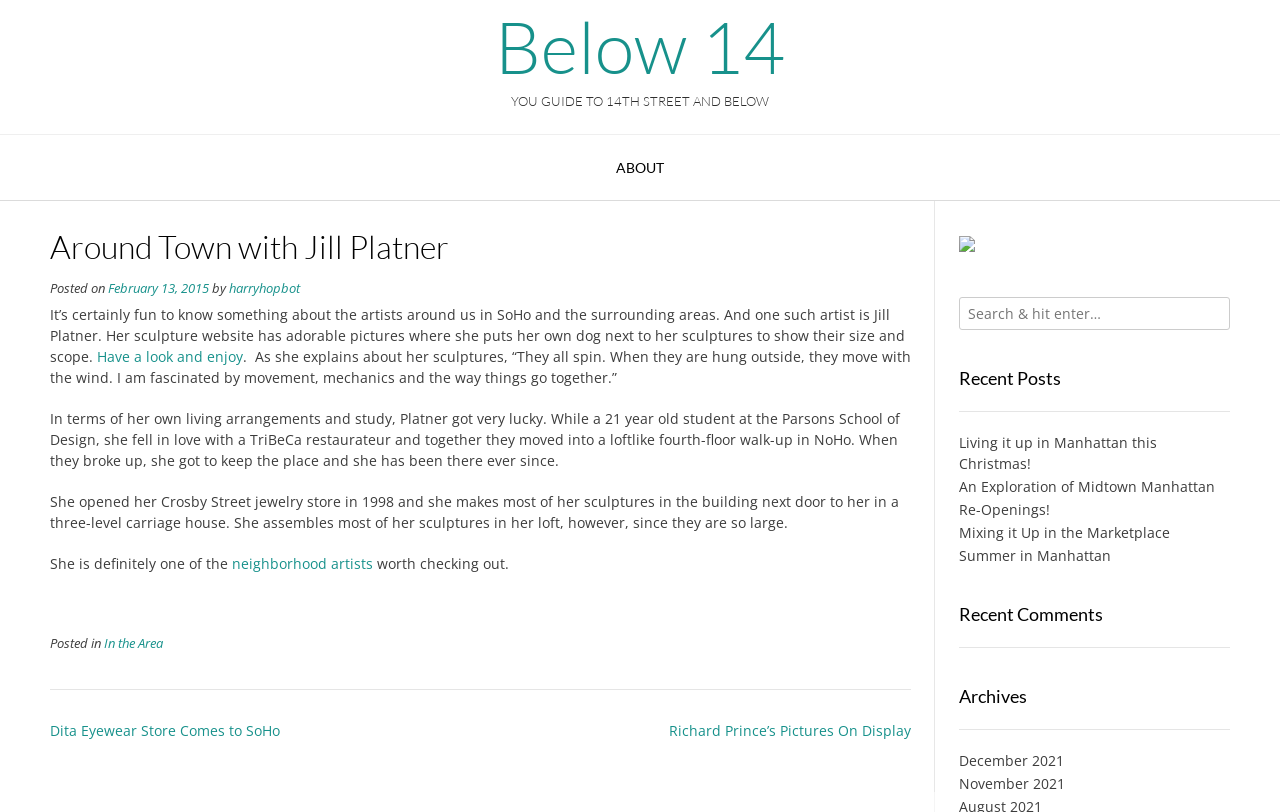What is the name of the artist featured in the article?
Based on the screenshot, answer the question with a single word or phrase.

Jill Platner